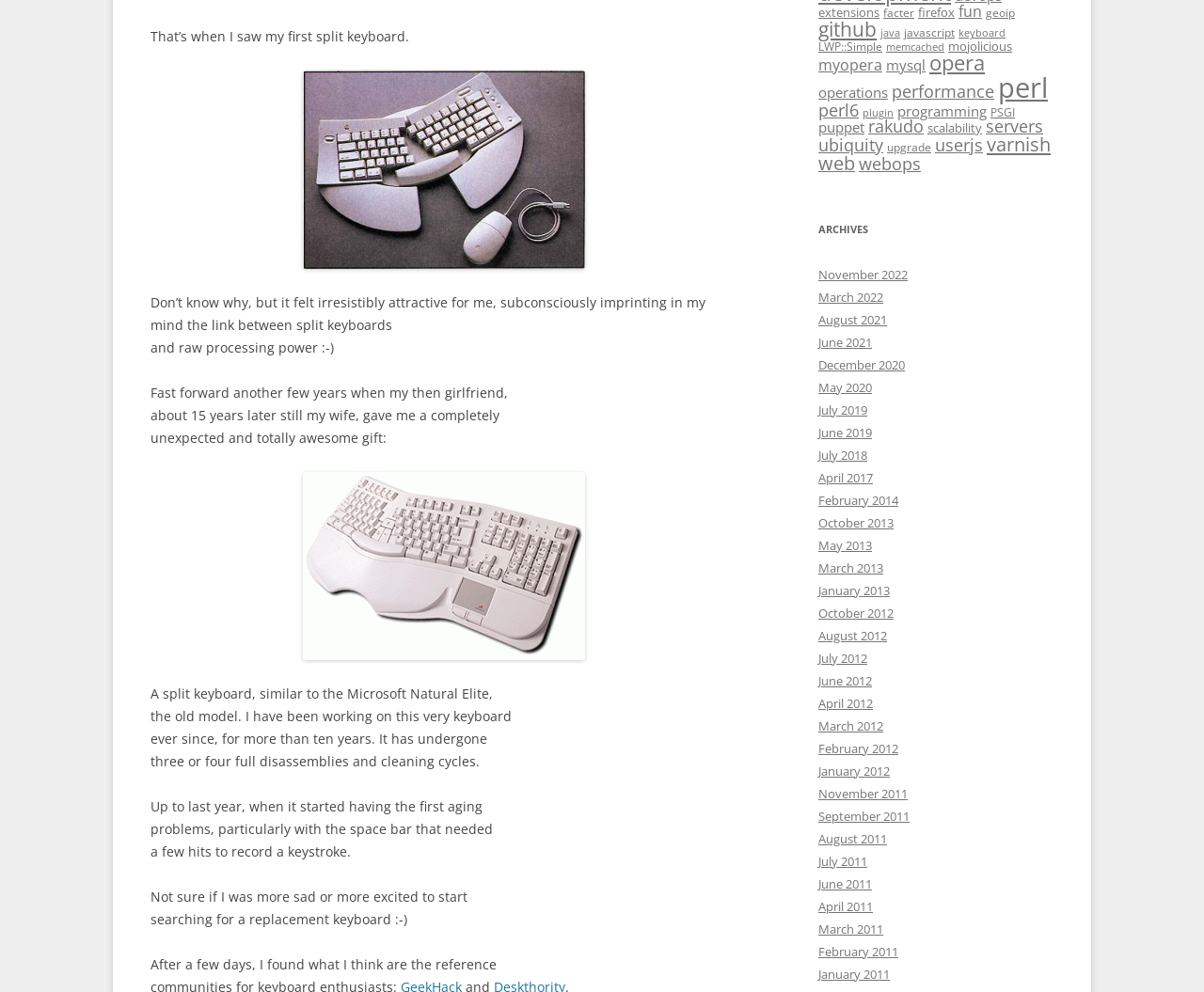Can you identify the bounding box coordinates of the clickable region needed to carry out this instruction: 'click the link 'ARCHIVES''? The coordinates should be four float numbers within the range of 0 to 1, stated as [left, top, right, bottom].

[0.68, 0.22, 0.875, 0.242]